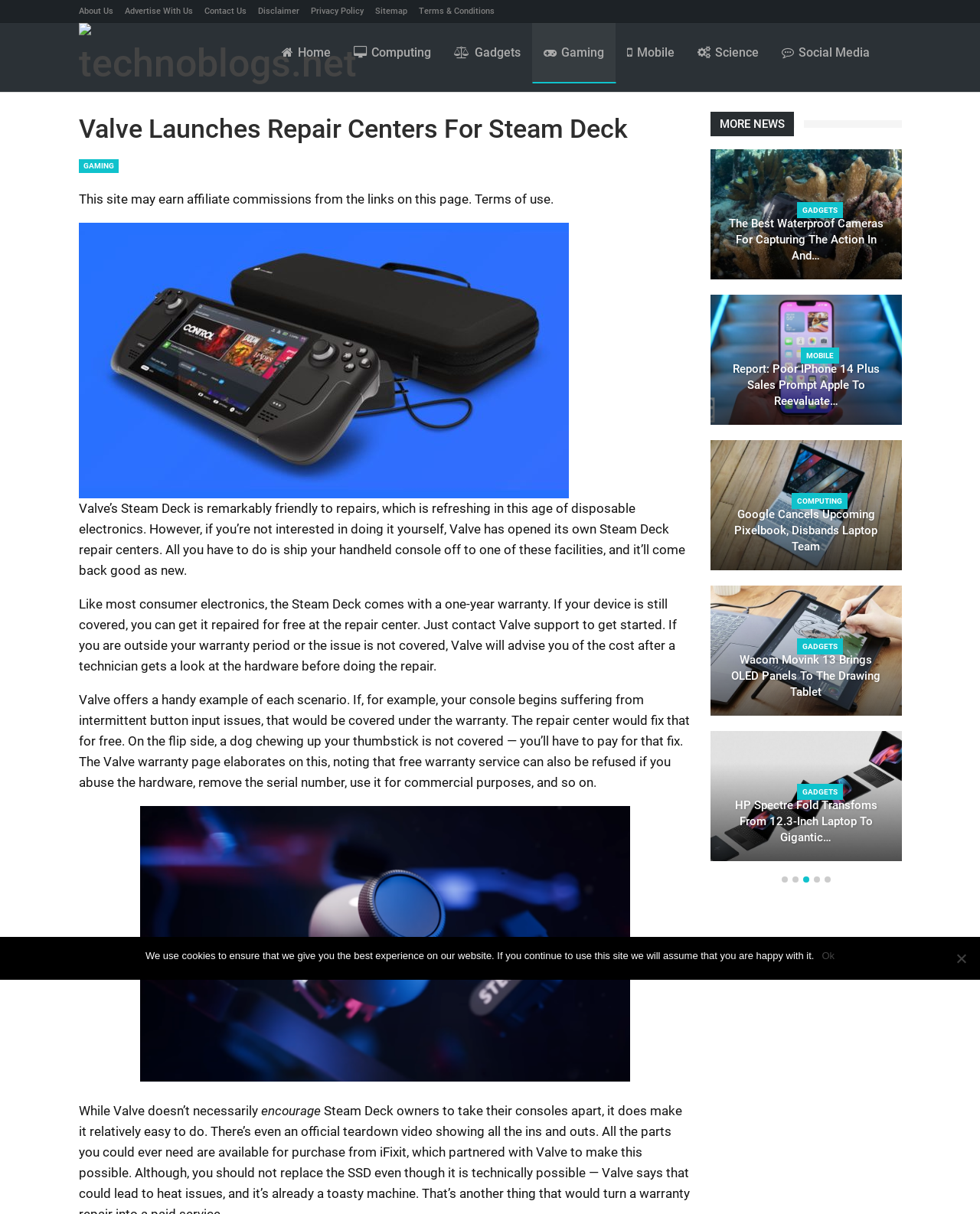Please answer the following question using a single word or phrase: 
What is the purpose of Valve's repair centers?

To repair Steam Deck